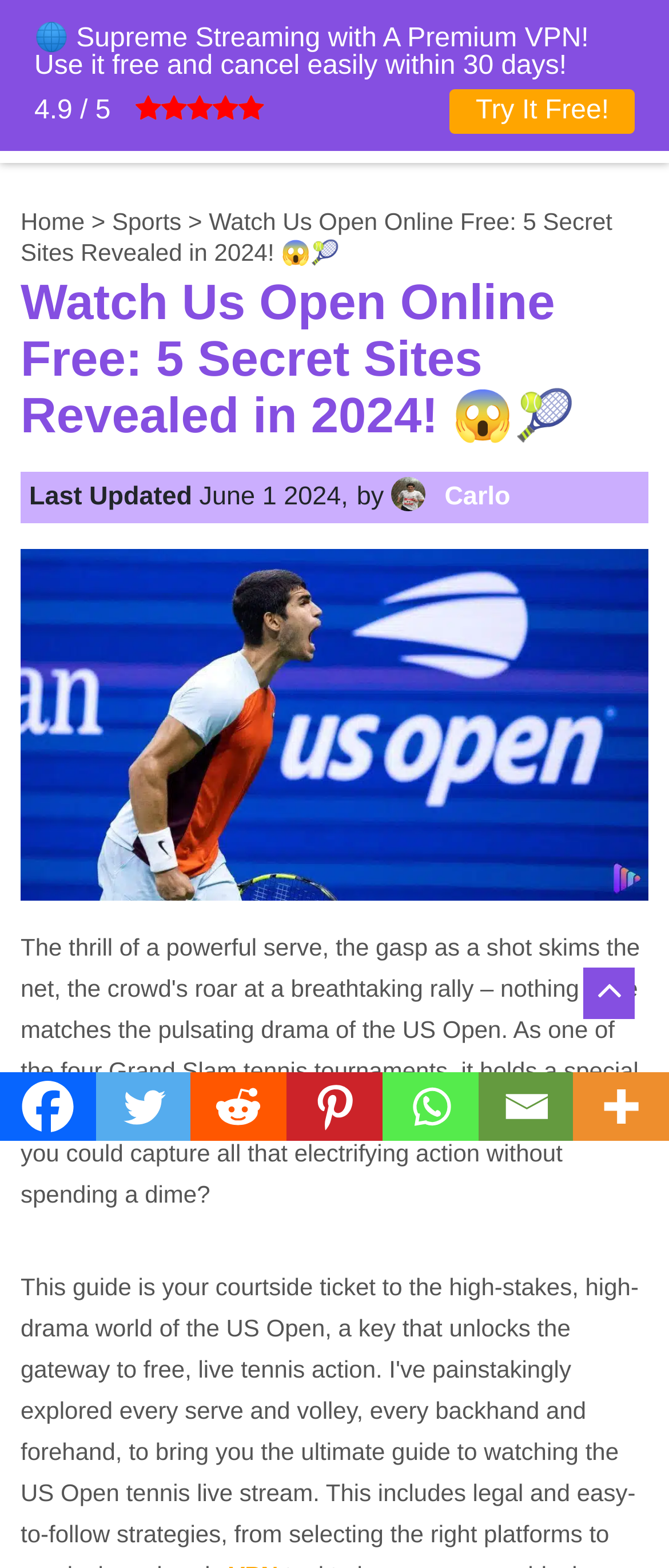Please determine the bounding box coordinates for the UI element described here. Use the format (top-left x, top-left y, bottom-right x, bottom-right y) with values bounded between 0 and 1: aria-label="Facebook" title="Facebook"

[0.0, 0.684, 0.143, 0.728]